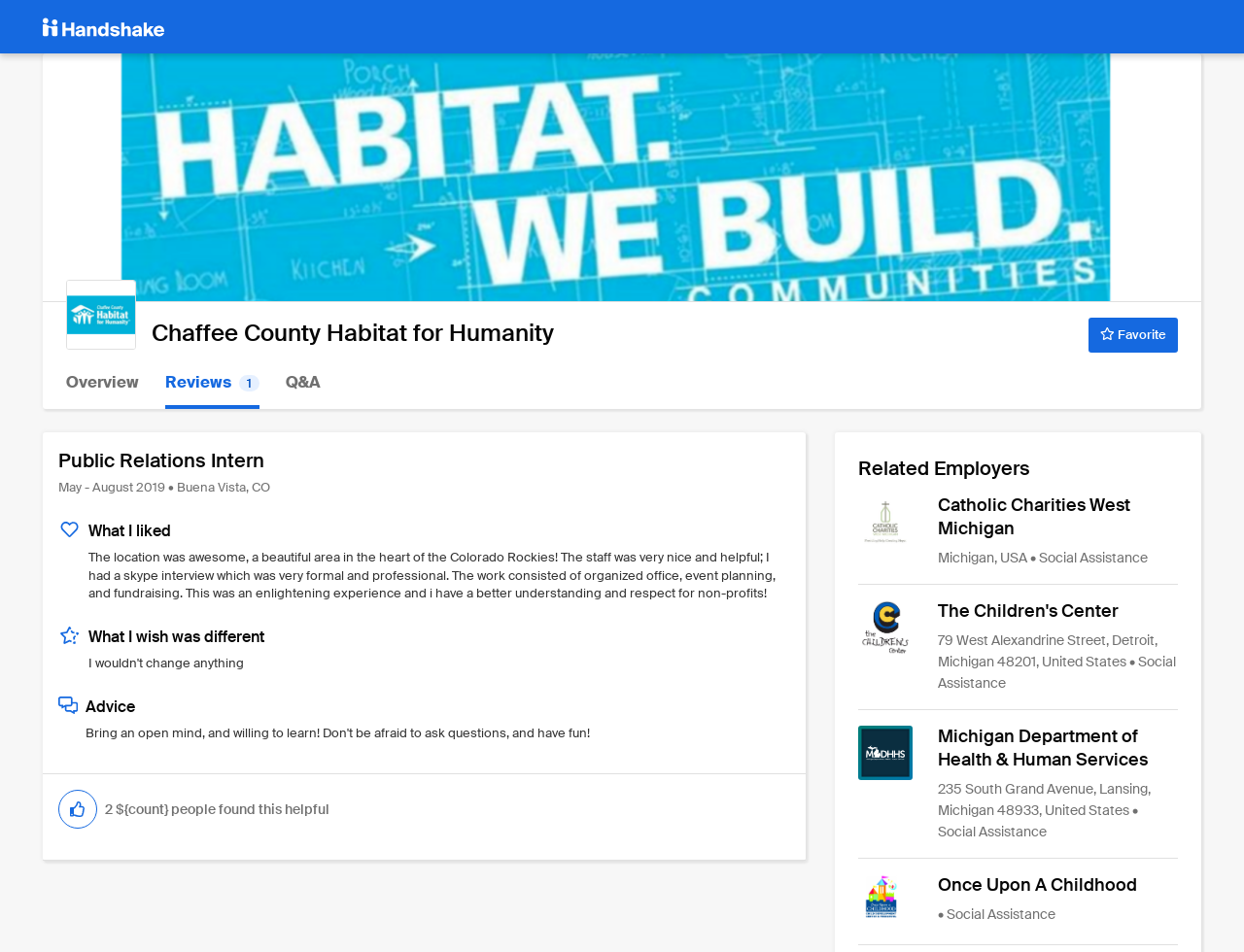Please mark the clickable region by giving the bounding box coordinates needed to complete this instruction: "Click the 'Home' link".

None